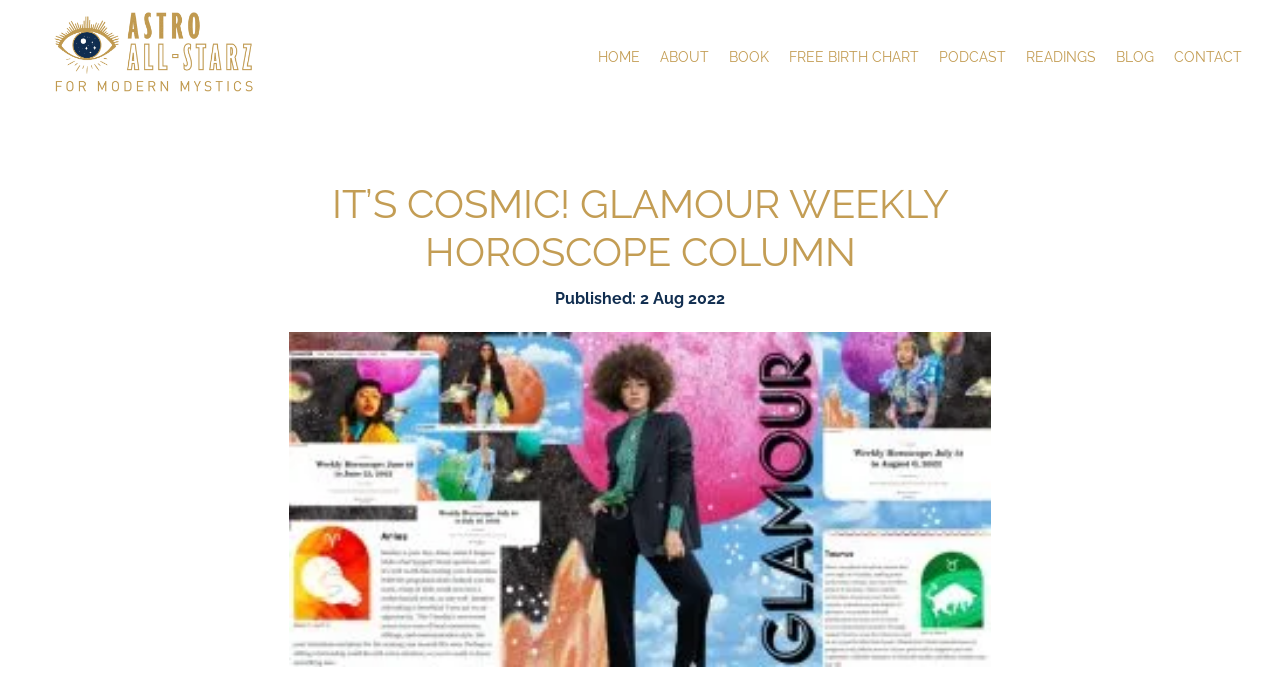Offer a detailed account of what is visible on the webpage.

This webpage is about astrology and horoscopes, with a focus on Glamour magazine's weekly horoscope column. At the top left, there is a small link to skip to the main content. Next to it, there is a logo of "Astro All-Starz - The Modern Mystic" with an image and a link to the same name. Below the logo, there is a text "For Modern Mystics".

On the top right, there is a navigation menu with 7 links: "HOME", "ABOUT", "BOOK", "FREE BIRTH CHART", "PODCAST", "READINGS", and "BLOG", followed by "CONTACT" at the end. 

The main content is headed by a large title "IT’S COSMIC! GLAMOUR WEEKLY HOROSCOPE COLUMN" with a published date "2 Aug 2022" below it. The webpage invites users to read their horoscope based on their rising sign, Sun sign, and Moon sign to find their dominant influence.